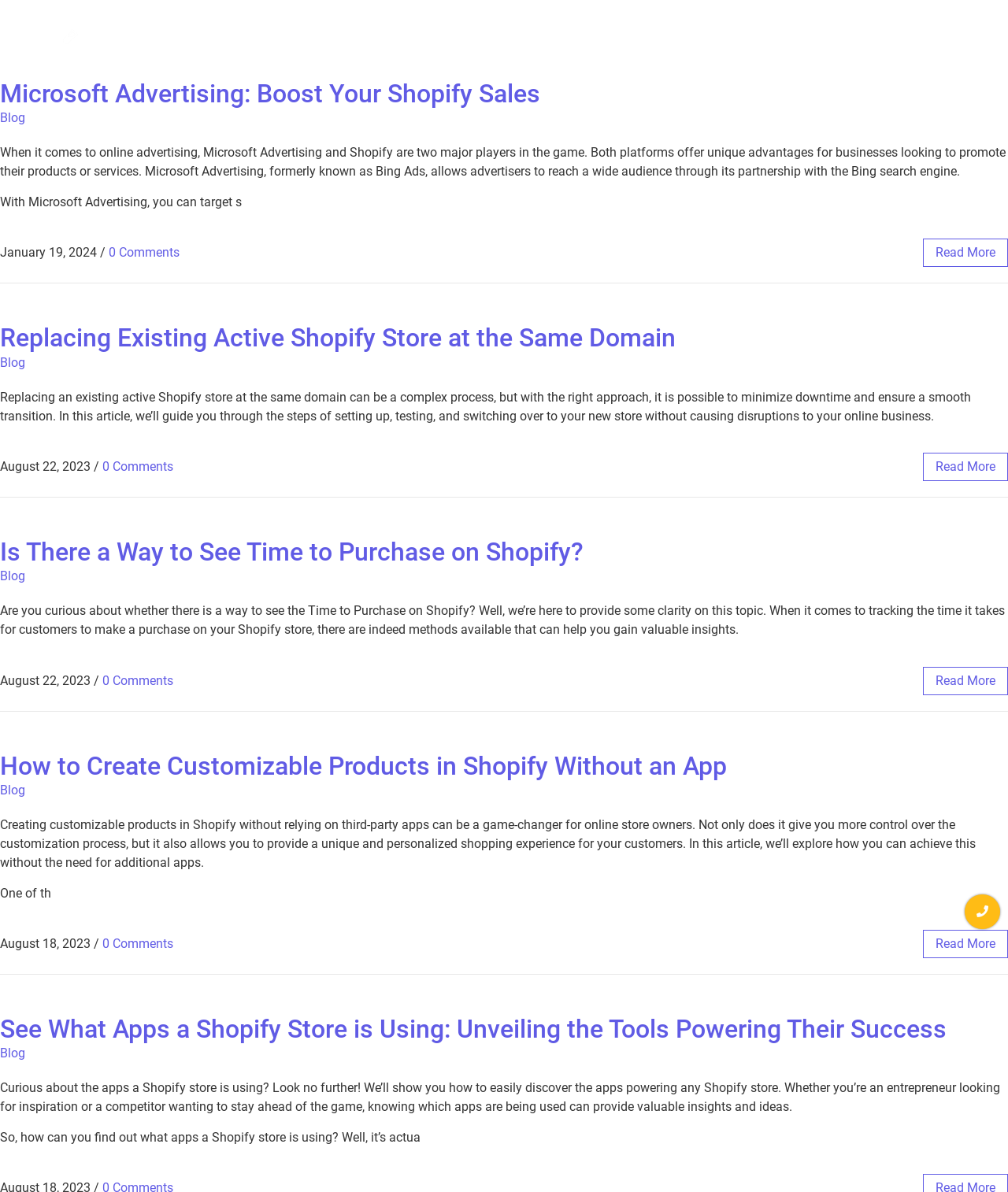Pinpoint the bounding box coordinates of the clickable area necessary to execute the following instruction: "search for something". The coordinates should be given as four float numbers between 0 and 1, namely [left, top, right, bottom].

None